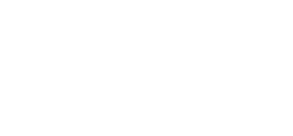What is the logo's design style?
Please use the image to deliver a detailed and complete answer.

The caption describes the logo's design as 'modern and artistic', which suggests a contemporary and creative aesthetic. This style is likely intended to reflect the festival's vibrant atmosphere and innovative music and arts events.